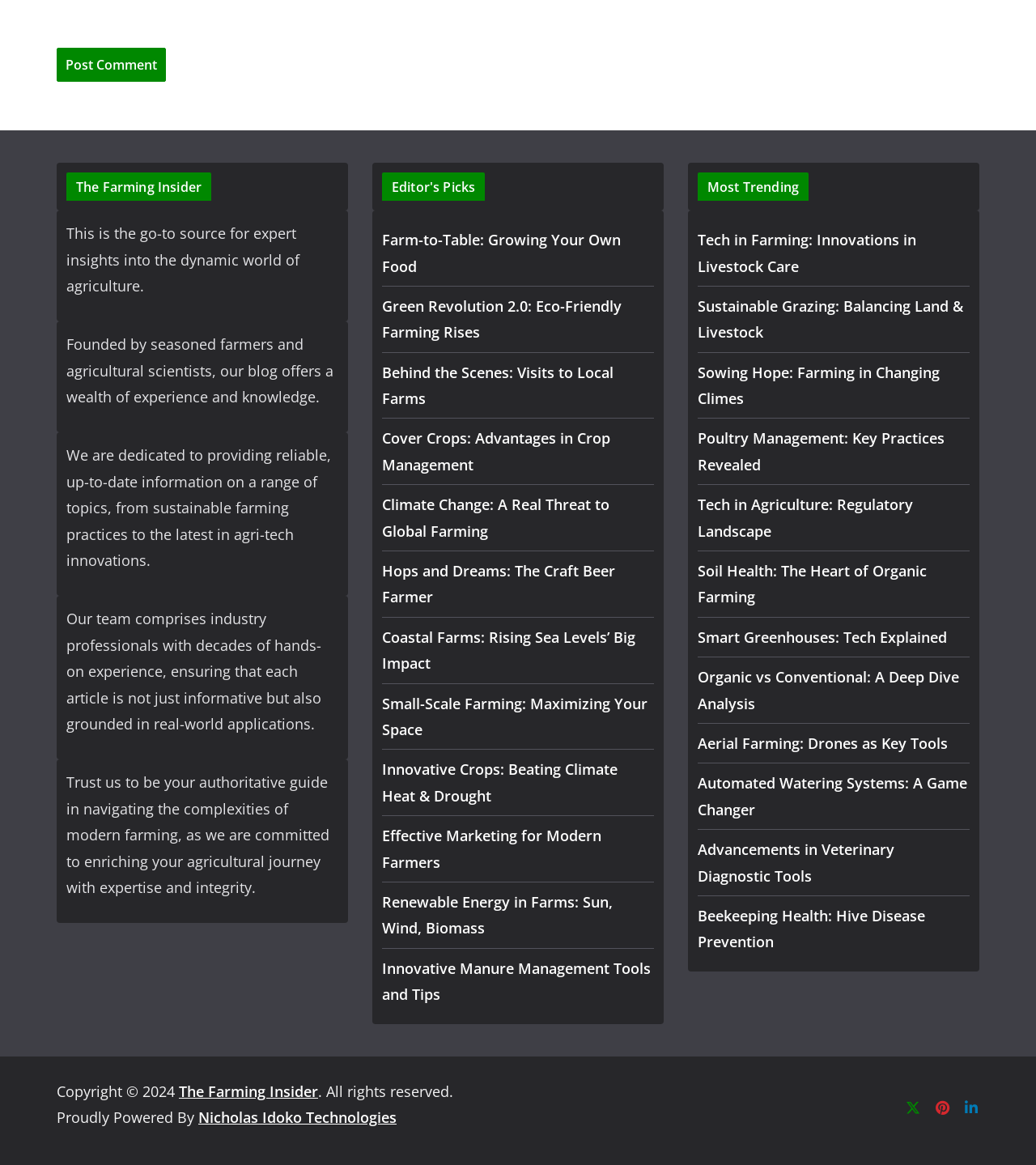Find the bounding box coordinates of the clickable area that will achieve the following instruction: "Visit the Twitter page".

[0.873, 0.944, 0.889, 0.958]